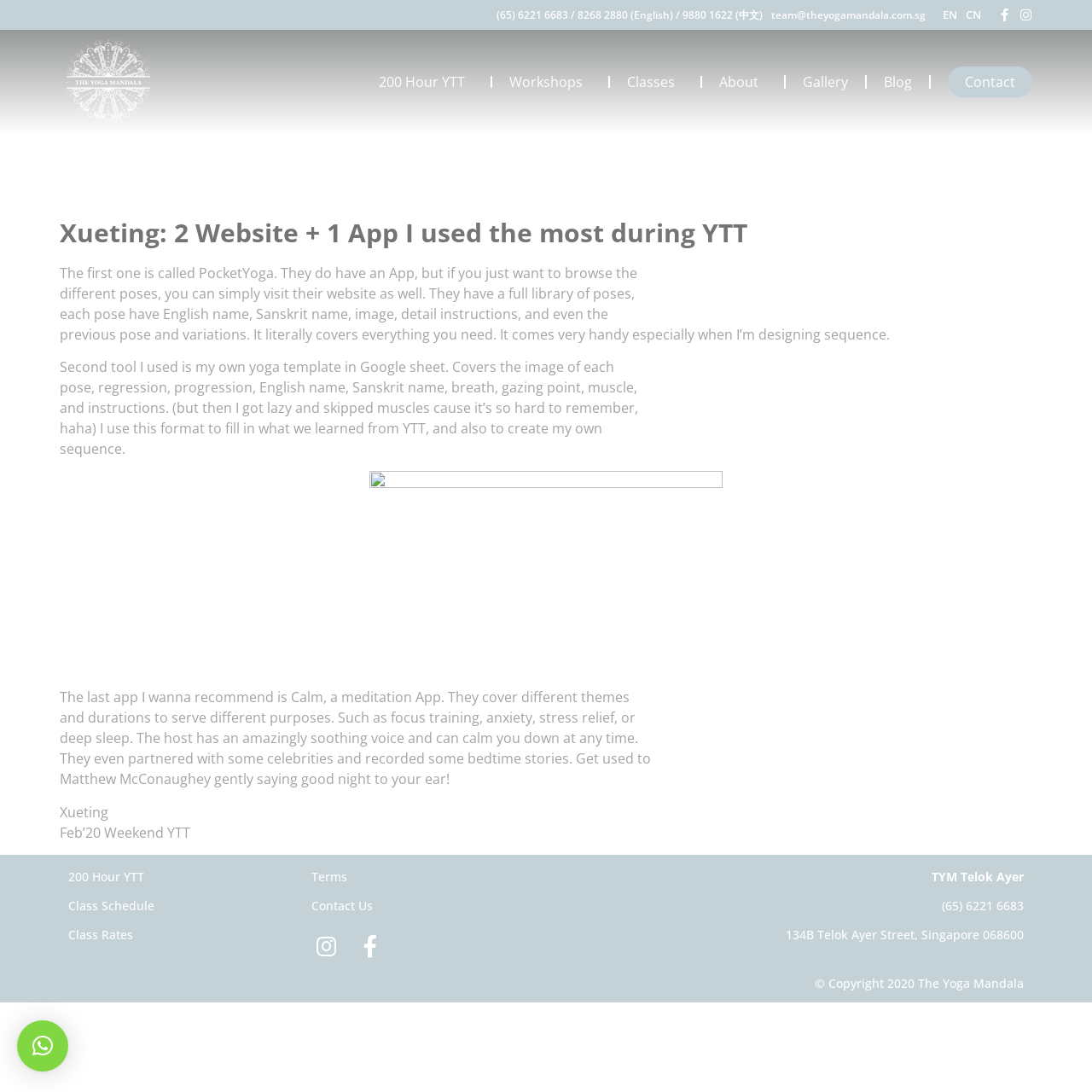Please provide a comprehensive response to the question based on the details in the image: What is the name of the yoga center mentioned?

The question asks for the name of the yoga center mentioned in the webpage. After reading the webpage content, I found that the yoga center mentioned is called The Yoga Mandala, which has a physical location at 134B Telok Ayer Street, Singapore 068600.